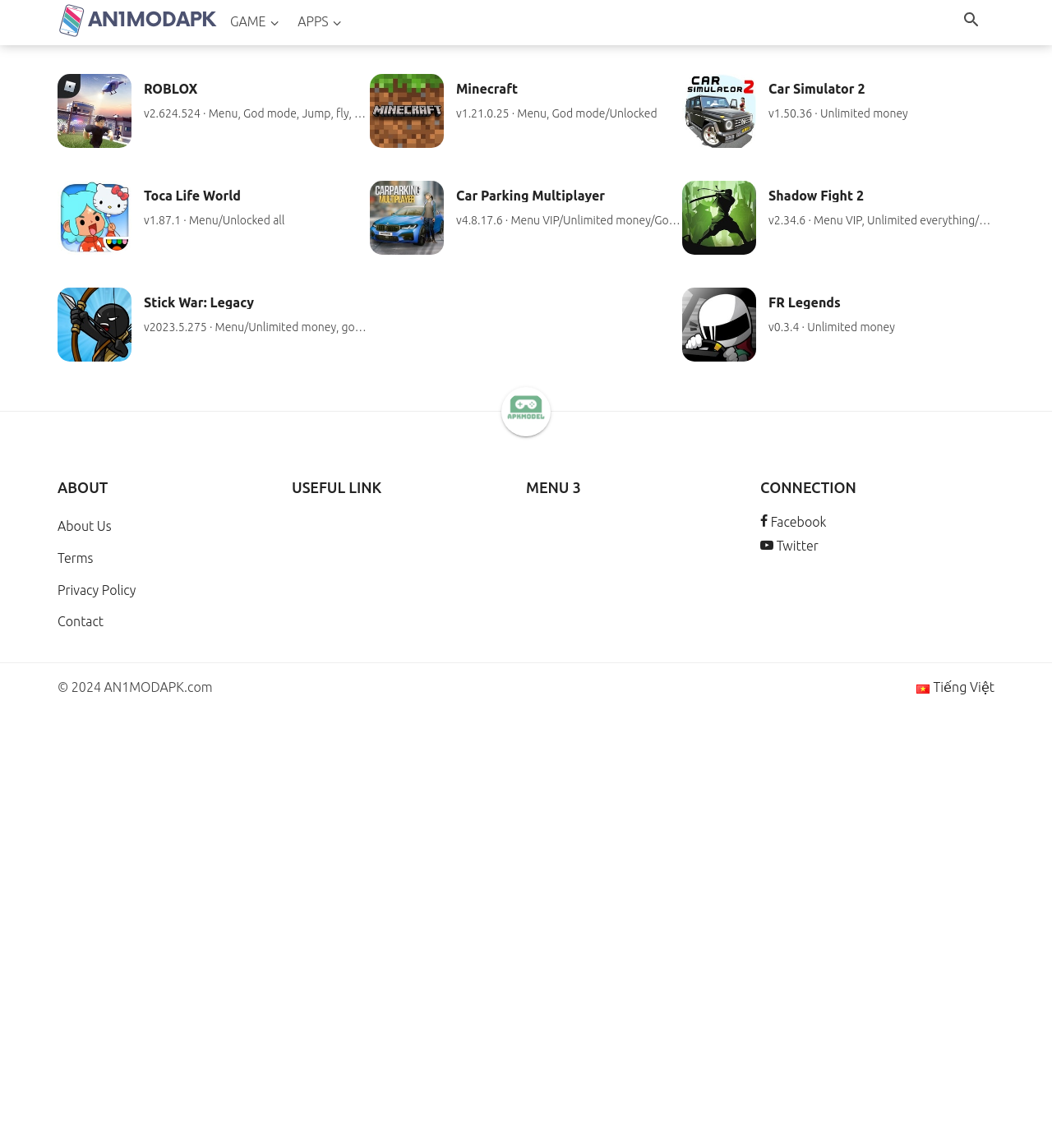Please determine the bounding box coordinates for the UI element described here. Use the format (top-left x, top-left y, bottom-right x, bottom-right y) with values bounded between 0 and 1: Facebook

[0.723, 0.448, 0.786, 0.461]